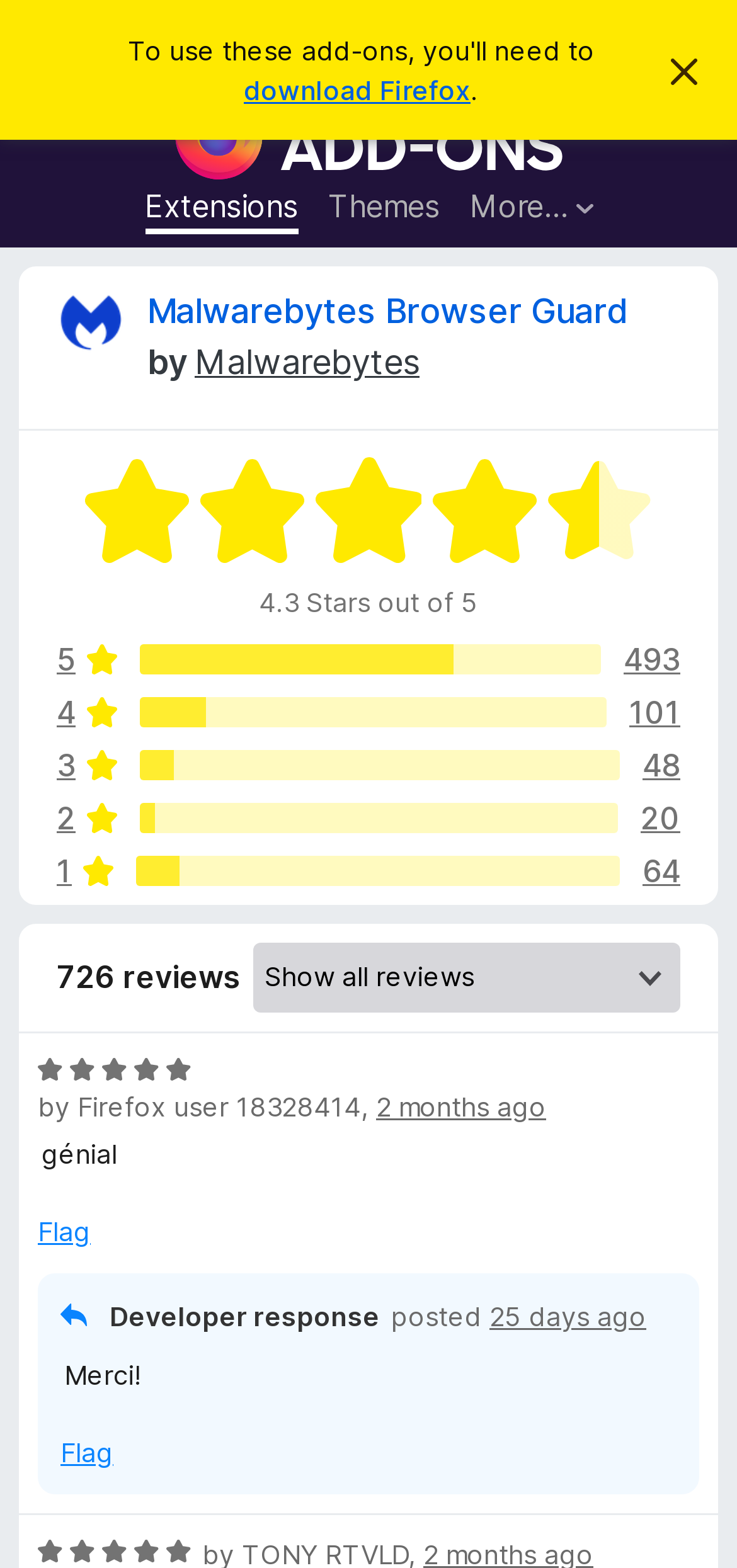Please locate the bounding box coordinates of the element that should be clicked to achieve the given instruction: "Download Firefox".

[0.331, 0.047, 0.638, 0.067]